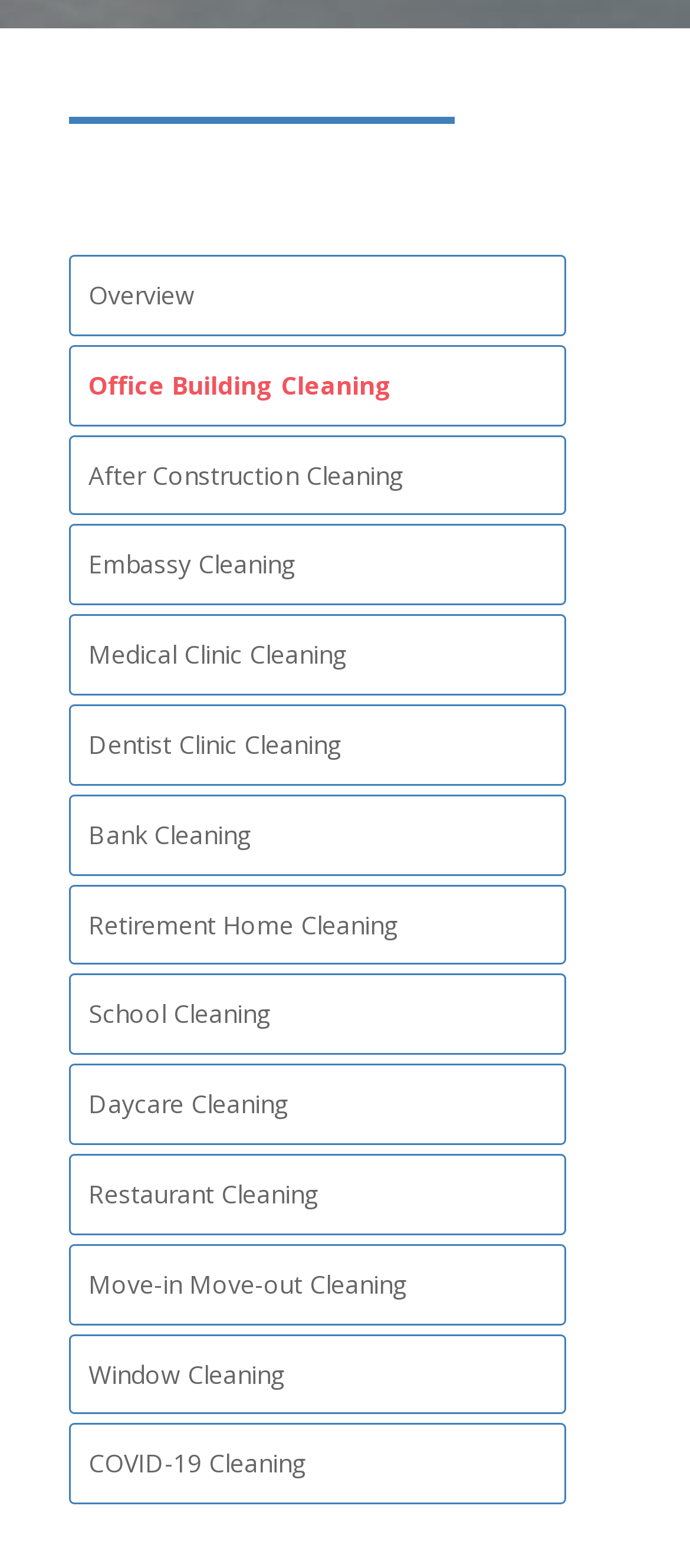Please identify the bounding box coordinates of the clickable region that I should interact with to perform the following instruction: "visit about us page". The coordinates should be expressed as four float numbers between 0 and 1, i.e., [left, top, right, bottom].

None